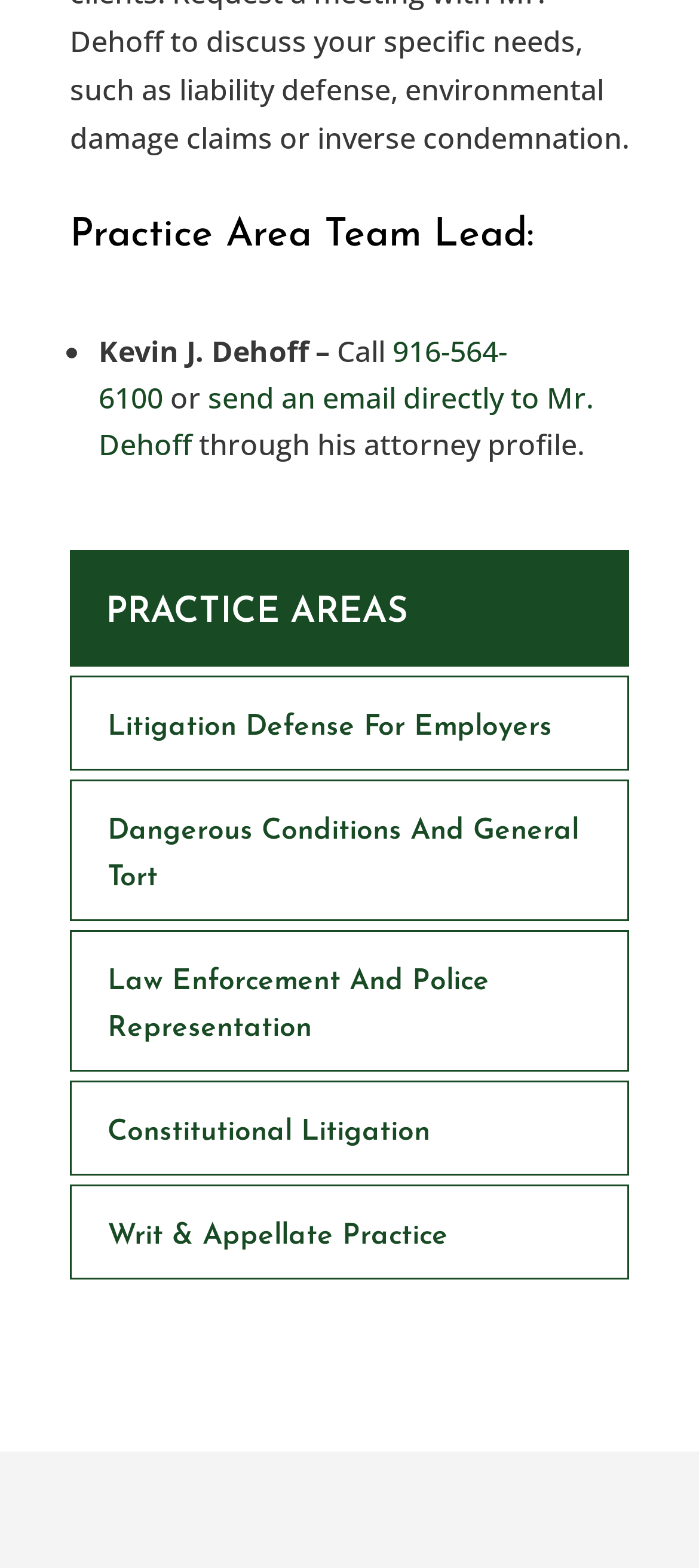Determine the bounding box coordinates of the section I need to click to execute the following instruction: "Check Writ & Appellate Practice". Provide the coordinates as four float numbers between 0 and 1, i.e., [left, top, right, bottom].

[0.154, 0.78, 0.641, 0.798]